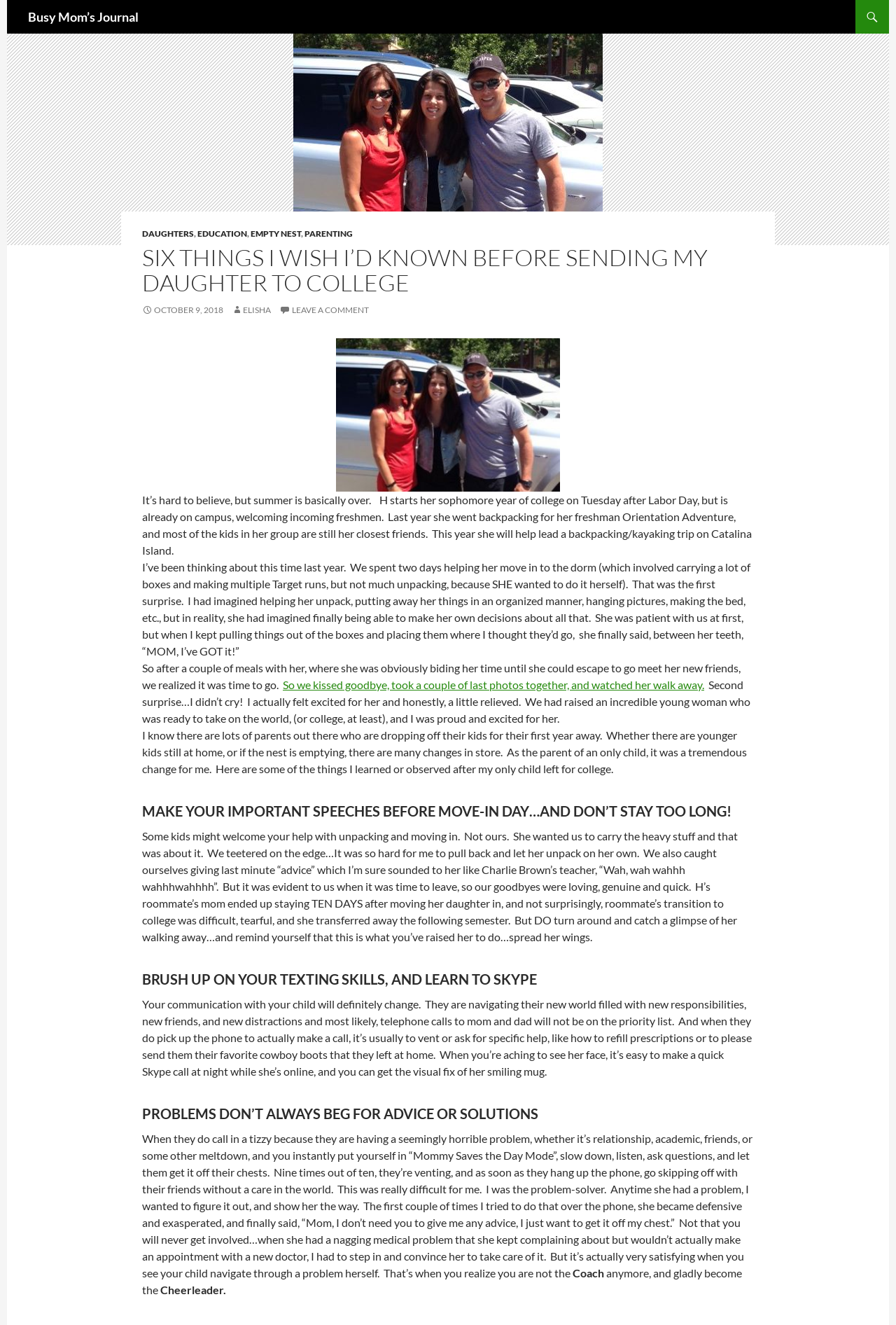Could you locate the bounding box coordinates for the section that should be clicked to accomplish this task: "Click on the 'LEAVE A COMMENT' link".

[0.312, 0.23, 0.412, 0.238]